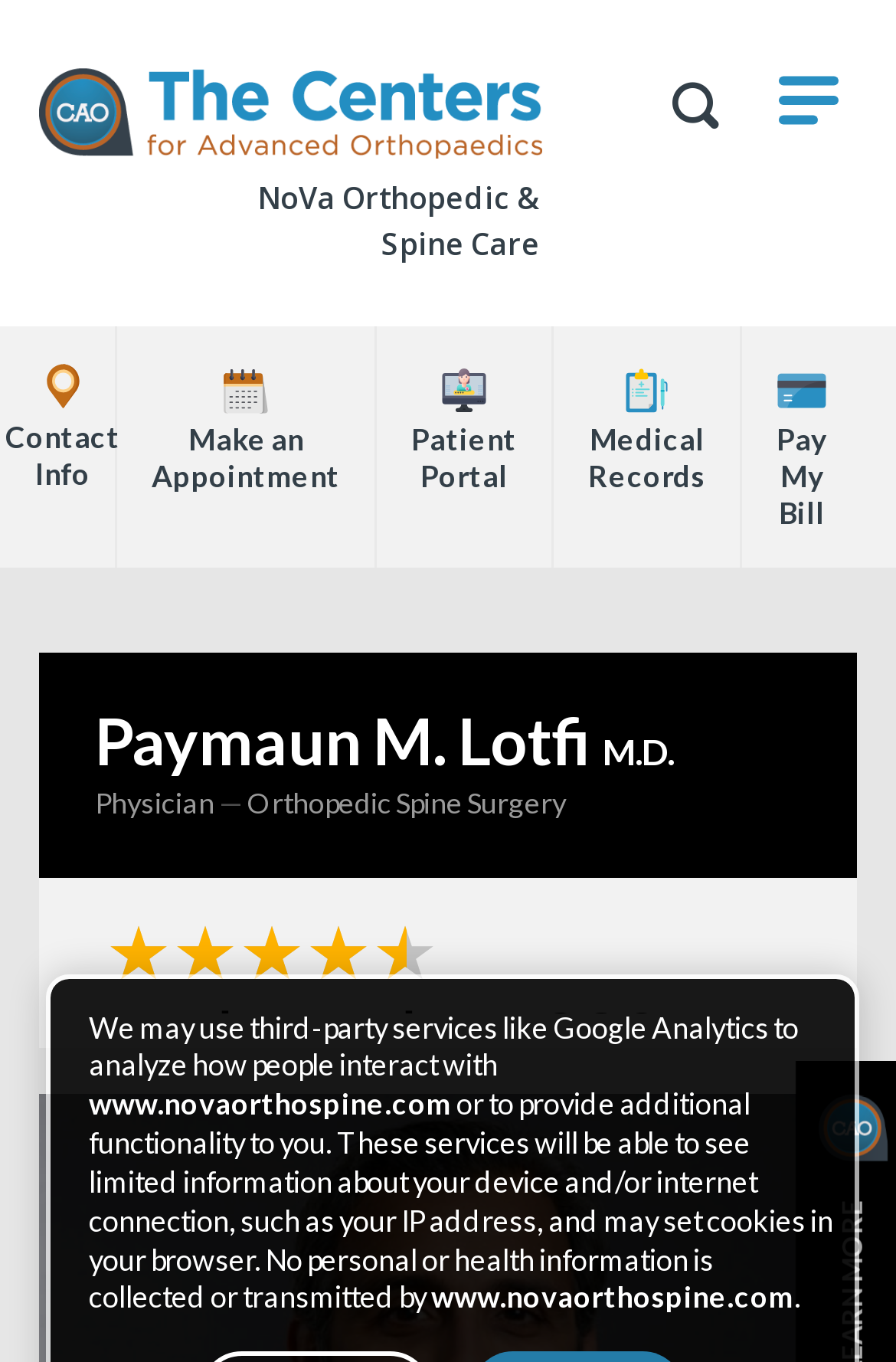Find the bounding box coordinates of the clickable element required to execute the following instruction: "View office locations". Provide the coordinates as four float numbers between 0 and 1, i.e., [left, top, right, bottom].

[0.036, 0.245, 0.197, 0.359]